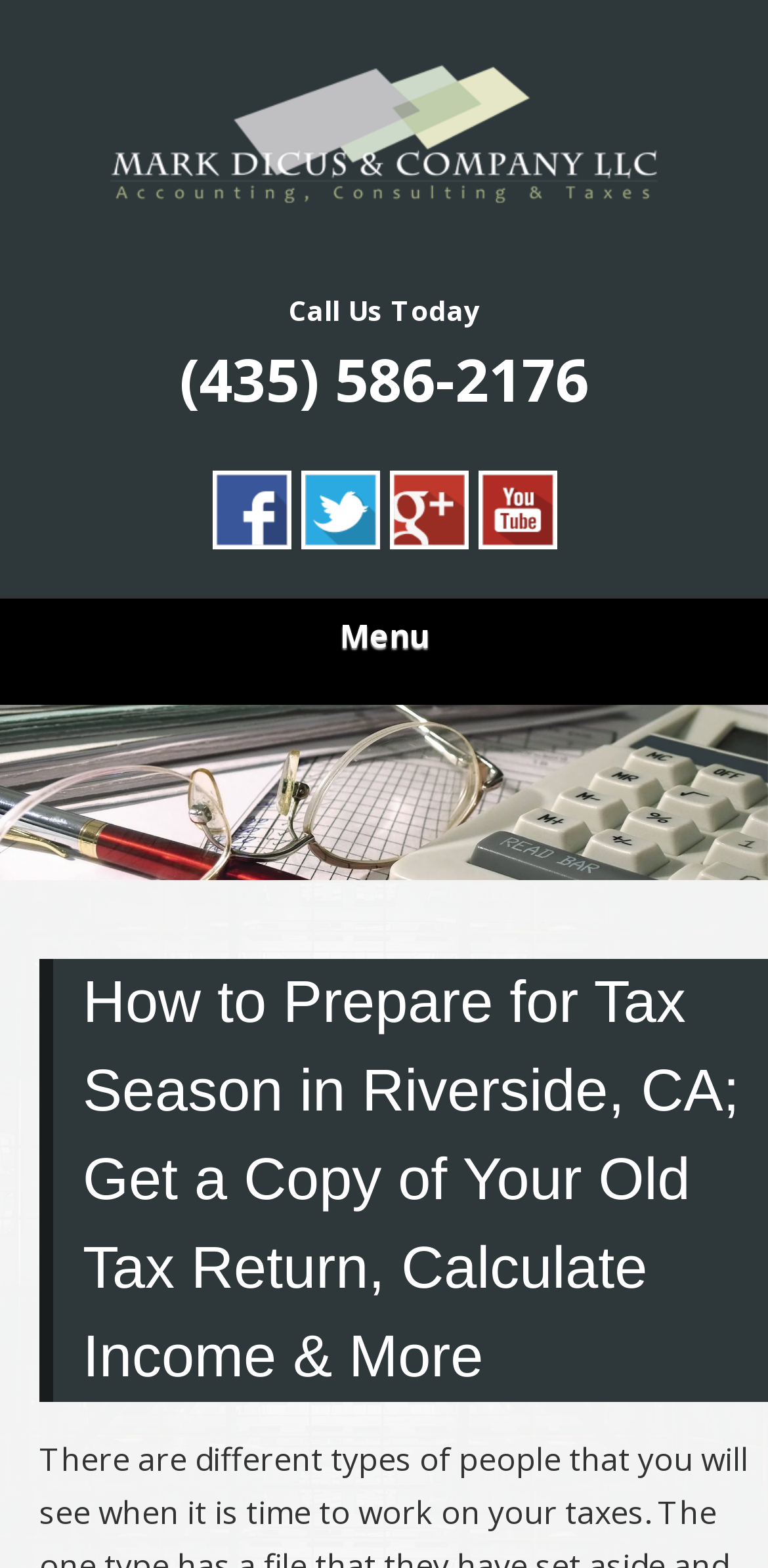Locate the bounding box coordinates of the area where you should click to accomplish the instruction: "Go to next page".

[0.897, 0.48, 0.974, 0.517]